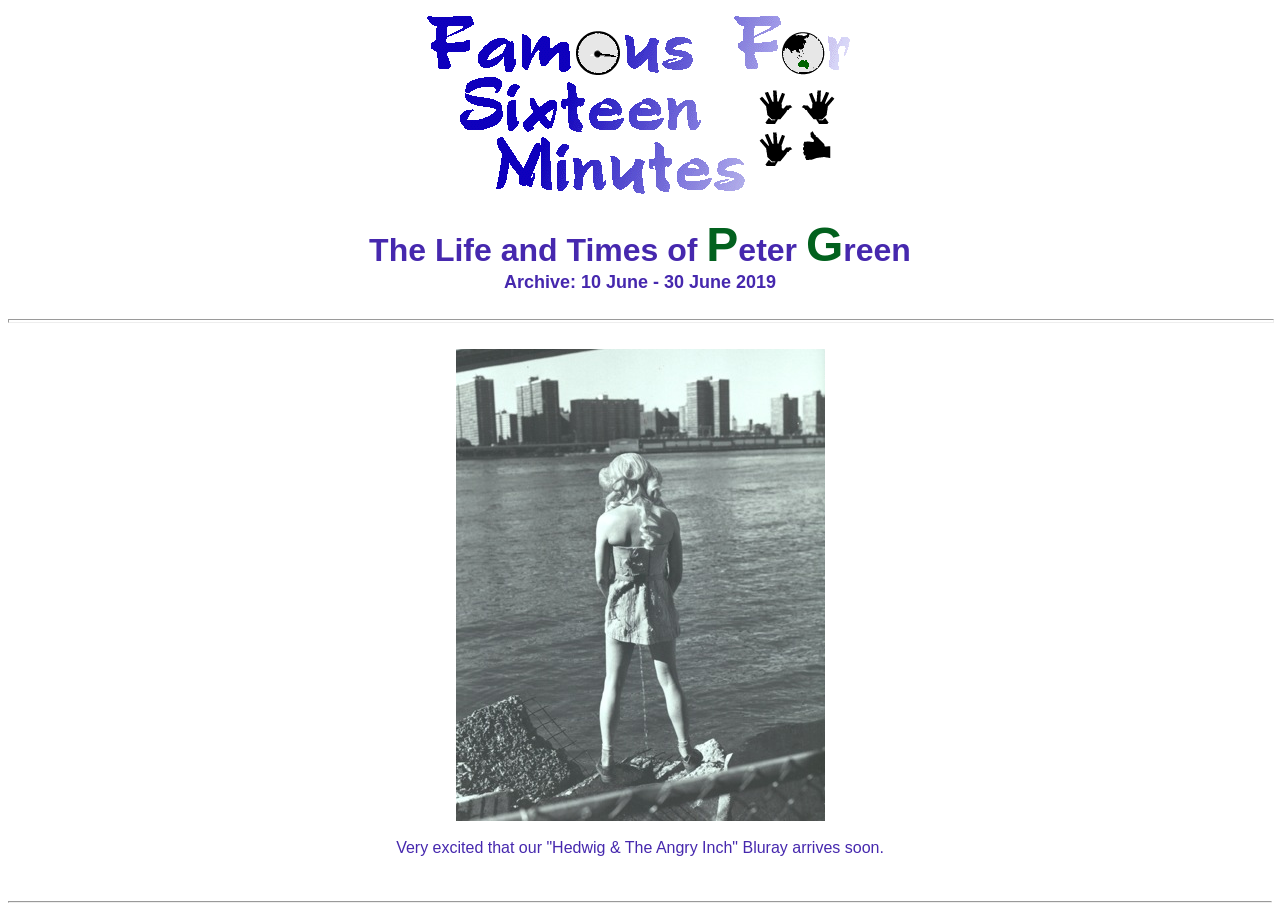Provide a comprehensive description of the webpage.

The webpage is titled "Famous for Sixteen Minutes: Archive" and features a logo image at the top center of the page. Below the logo, there is a series of static text elements that form a title, "The Life and Times of Peter Green", with each word or letter separated into individual elements. 

Underneath the title, there is a subtitle "Archive: 10 June - 30 June 2019" positioned slightly to the right of the center. A horizontal separator line spans across the page, dividing the top section from the bottom section.

In the bottom section, there is a link with a preview image to the left, which appears to be a blog post or article titled "Very excited that our Hedwig & The Angry Inch Bluray arrives soon." The text of the link is repeated below the image, with a slightly different formatting. Another horizontal separator line is located at the very bottom of the page.